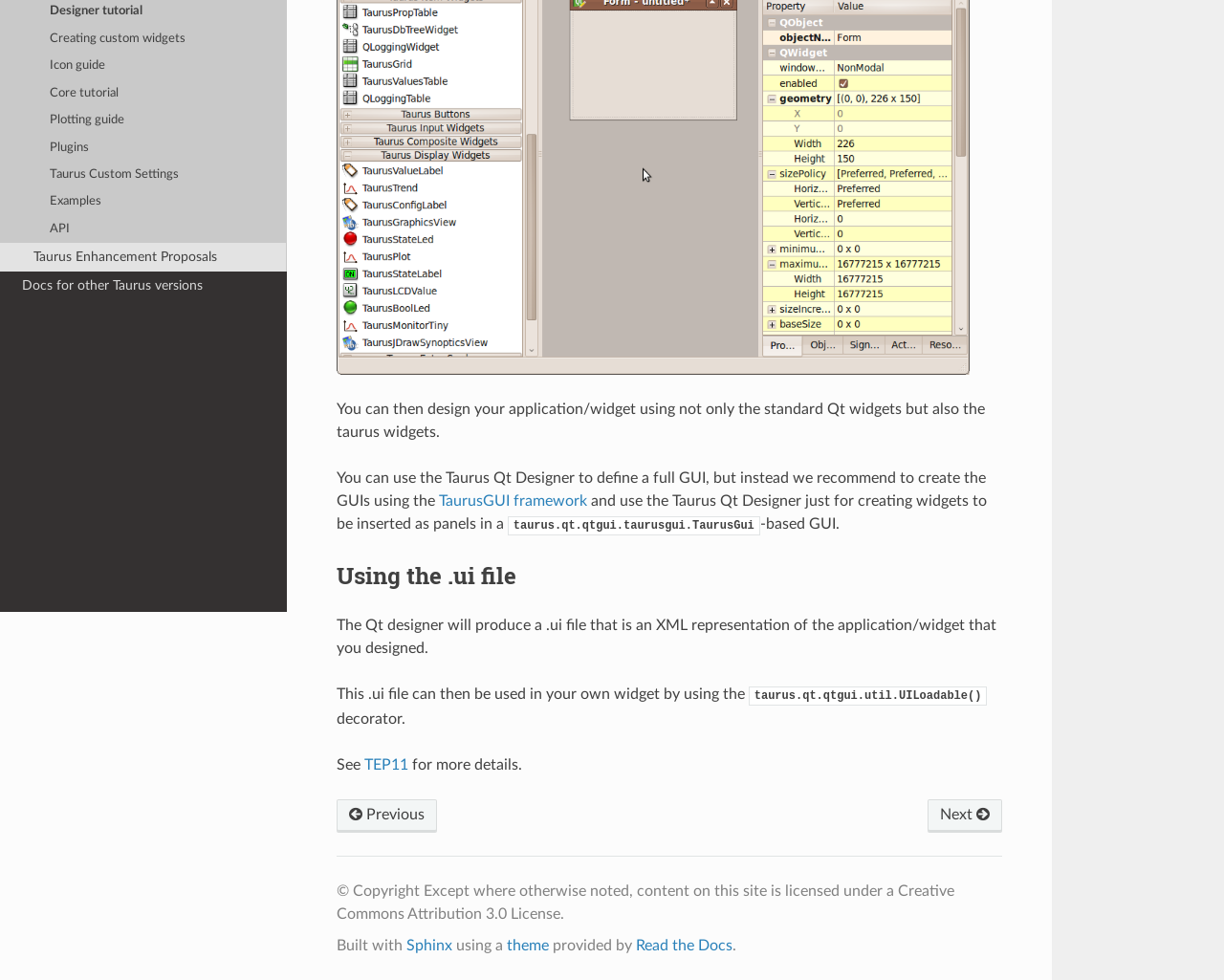Provide the bounding box coordinates of the HTML element this sentence describes: "Docs for other Taurus versions". The bounding box coordinates consist of four float numbers between 0 and 1, i.e., [left, top, right, bottom].

[0.0, 0.277, 0.234, 0.306]